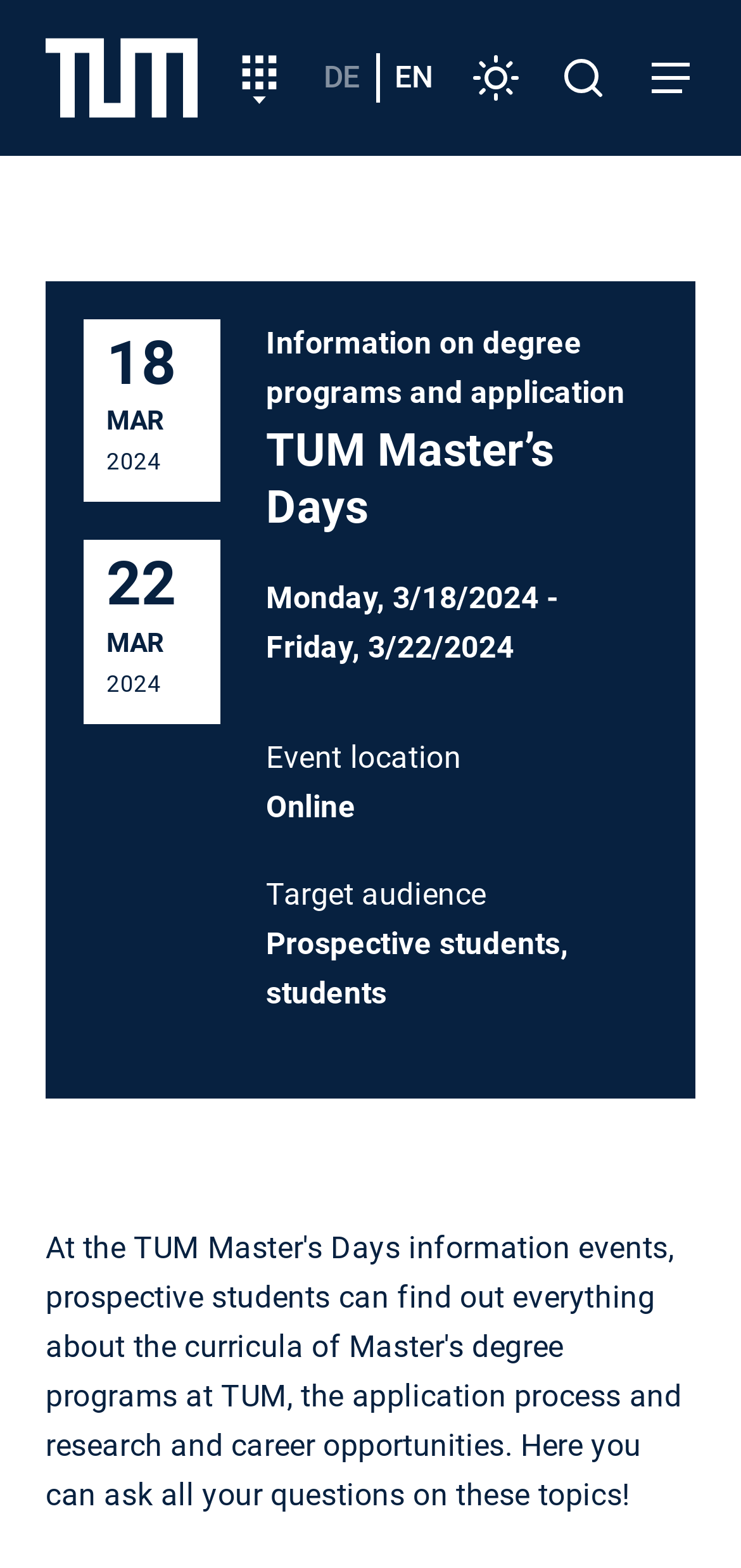From the details in the image, provide a thorough response to the question: What is the name of the university hosting the event?

I found the answer by looking at the top-left corner of the webpage where the university's logo and name are displayed. The text 'TUM' is listed as the name of the university hosting the event.